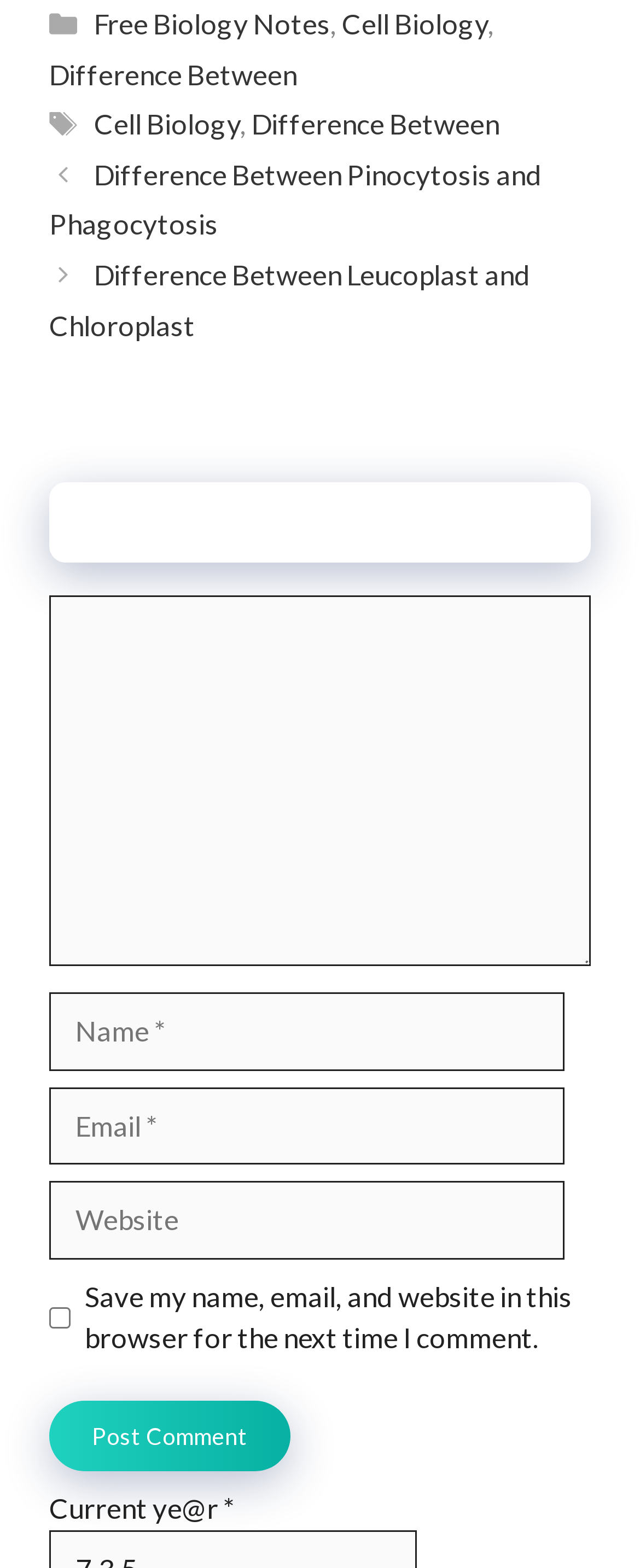Locate the bounding box of the UI element described in the following text: "Cell Biology".

[0.534, 0.004, 0.762, 0.026]